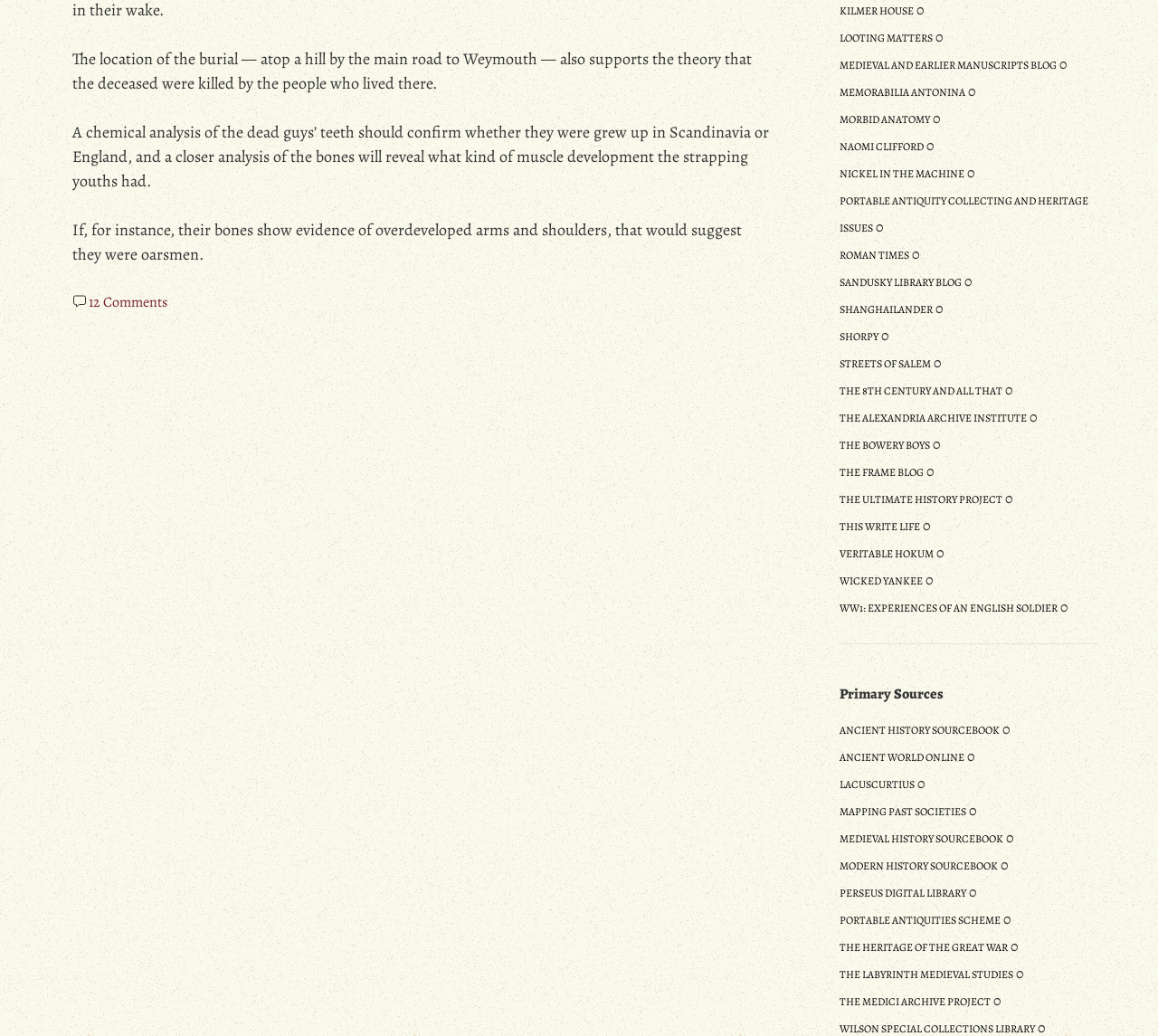Provide a one-word or short-phrase response to the question:
What is the purpose of the links on the right side of the page?

Blogs and resources